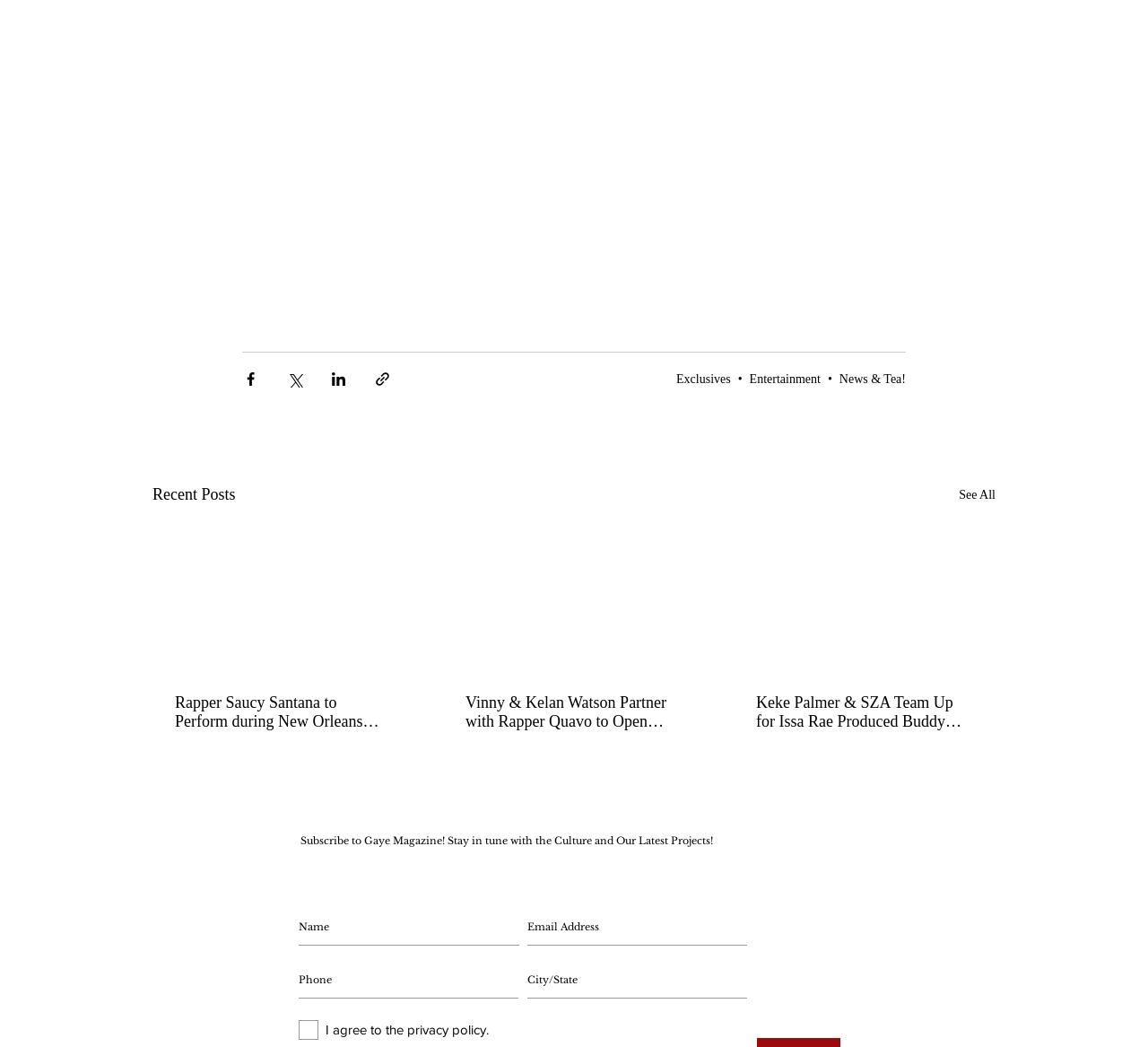Determine the bounding box coordinates of the area to click in order to meet this instruction: "Enter your name".

[0.26, 0.87, 0.452, 0.903]